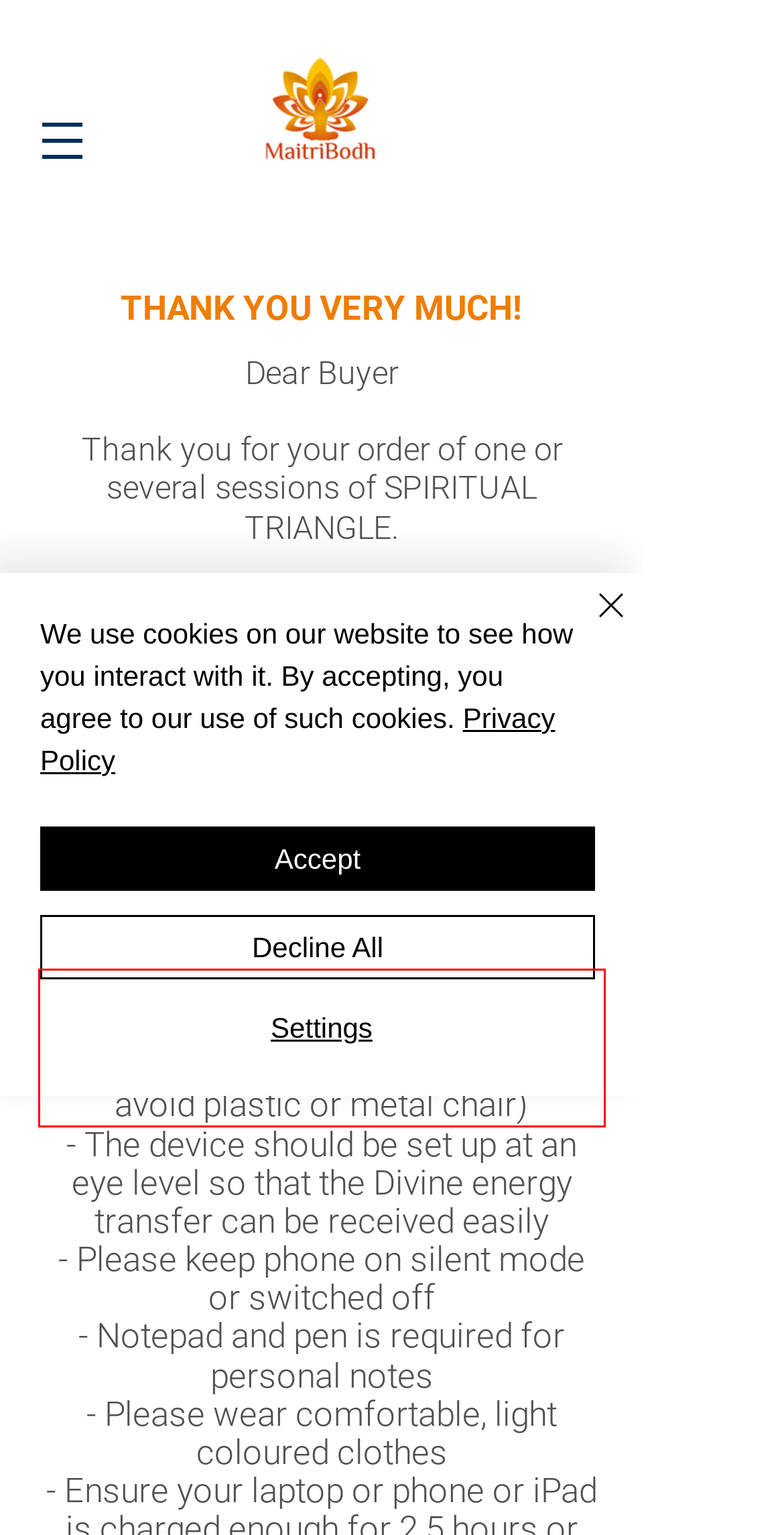There is a screenshot of a webpage with a red bounding box around a UI element. Please use OCR to extract the text within the red bounding box.

- Please be seated in a peaceful part of your home, on a comfortable aasan or chair (Preferably wooden - avoid plastic or metal chair)